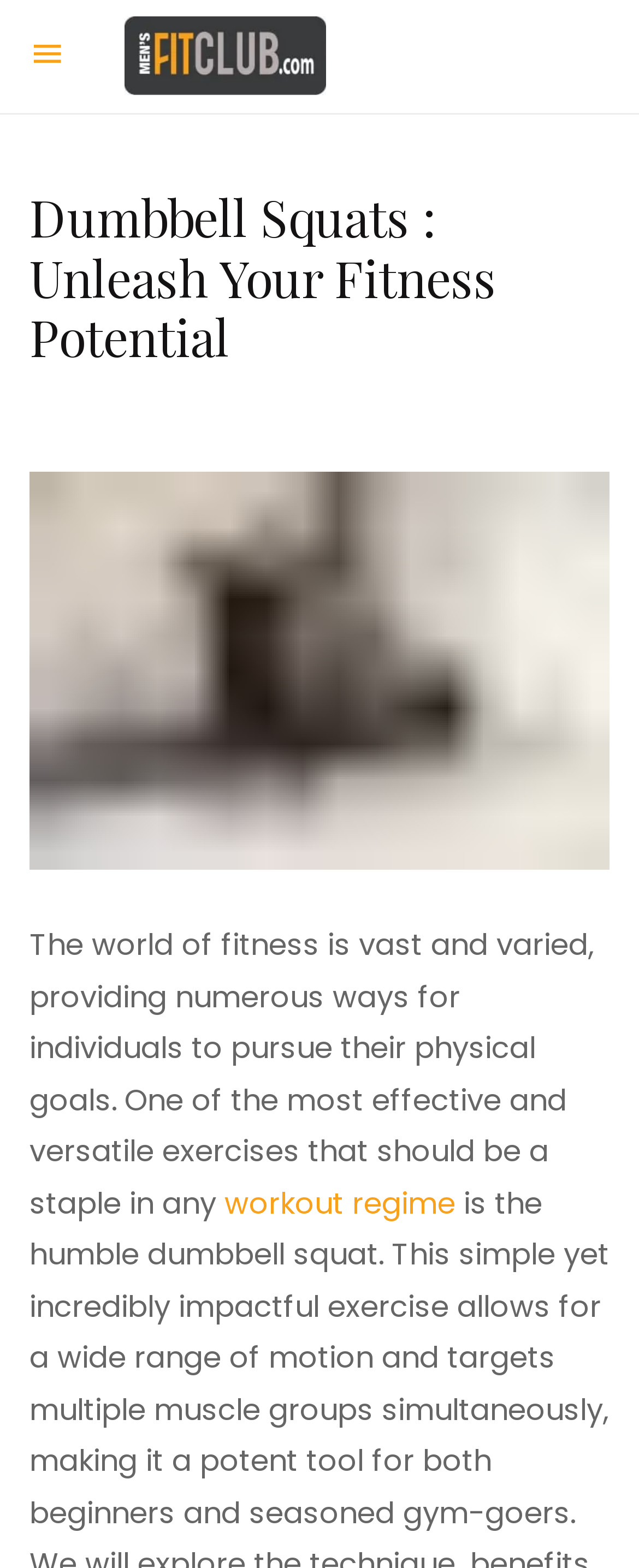Use a single word or phrase to answer the question: 
What is the name of the fitness club?

Men's Fit Club